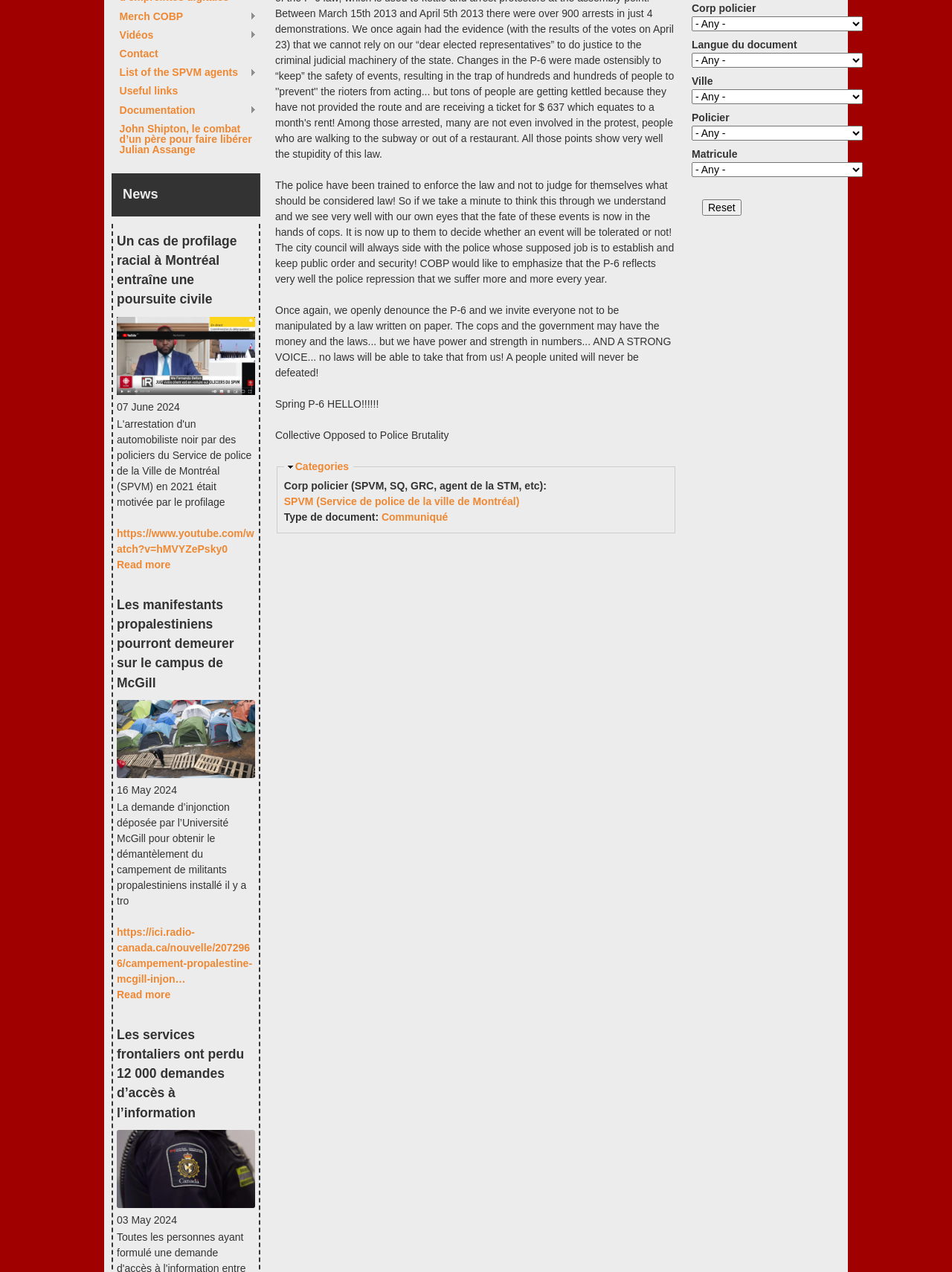Using the description: "Merch COBP »", determine the UI element's bounding box coordinates. Ensure the coordinates are in the format of four float numbers between 0 and 1, i.e., [left, top, right, bottom].

[0.118, 0.009, 0.278, 0.017]